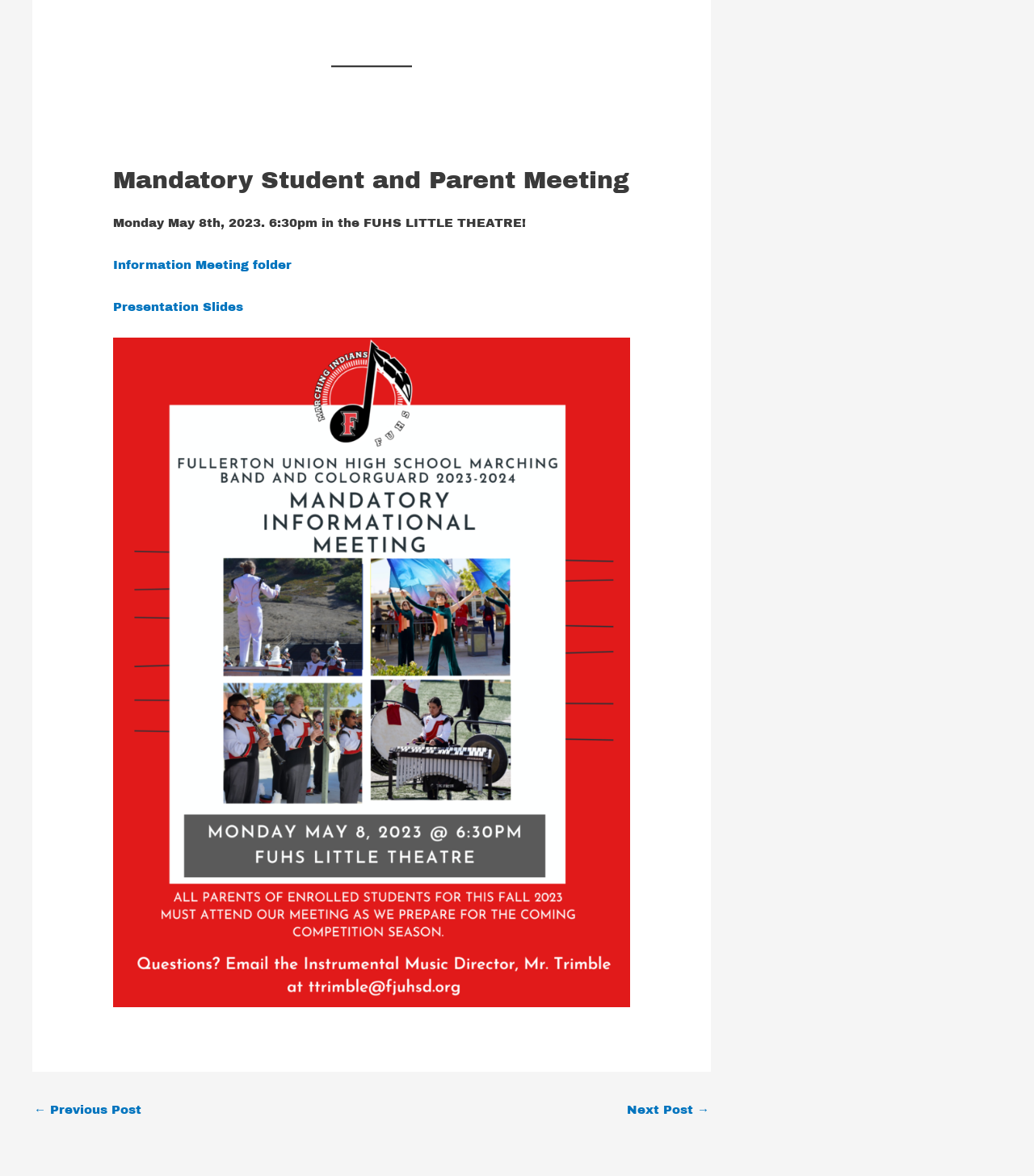Use a single word or phrase to answer this question: 
How many links are there in the navigation section?

2